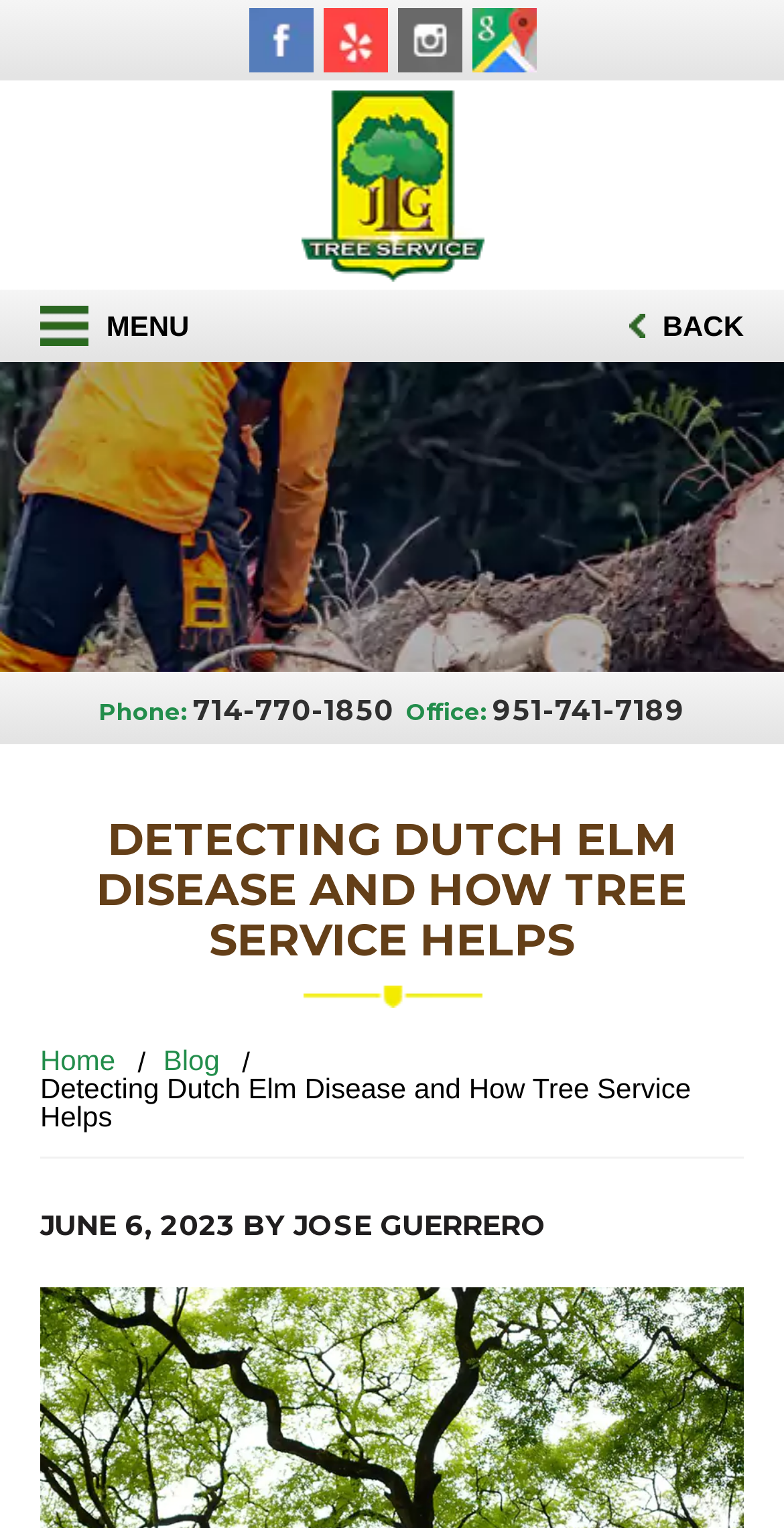Please identify the bounding box coordinates of the element's region that I should click in order to complete the following instruction: "Visit Facebook page". The bounding box coordinates consist of four float numbers between 0 and 1, i.e., [left, top, right, bottom].

[0.317, 0.03, 0.399, 0.053]